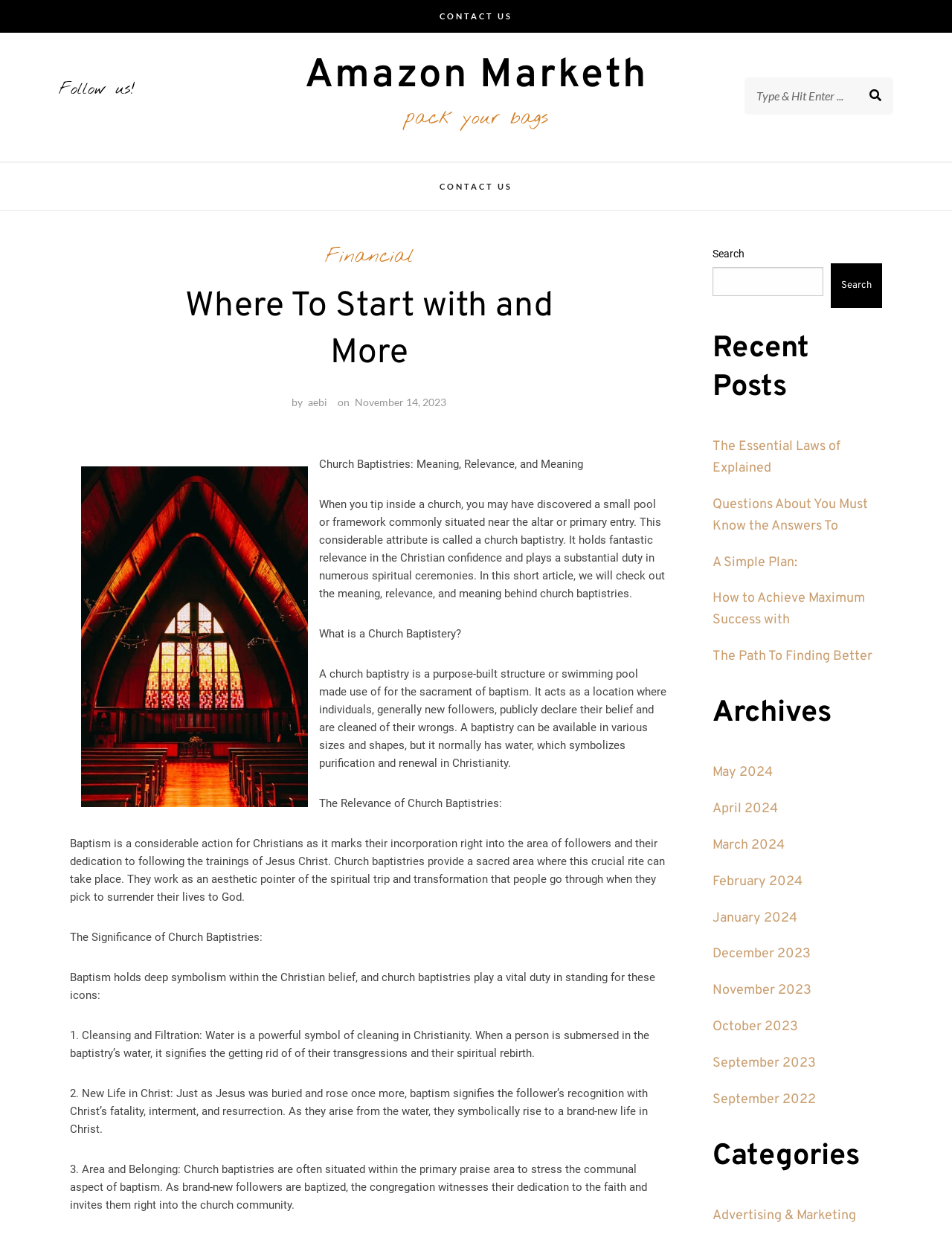How many links are there under the 'Archives' section?
Using the image as a reference, deliver a detailed and thorough answer to the question.

By counting the links under the 'Archives' section, I found 12 links, each representing a month from May 2024 to September 2022.